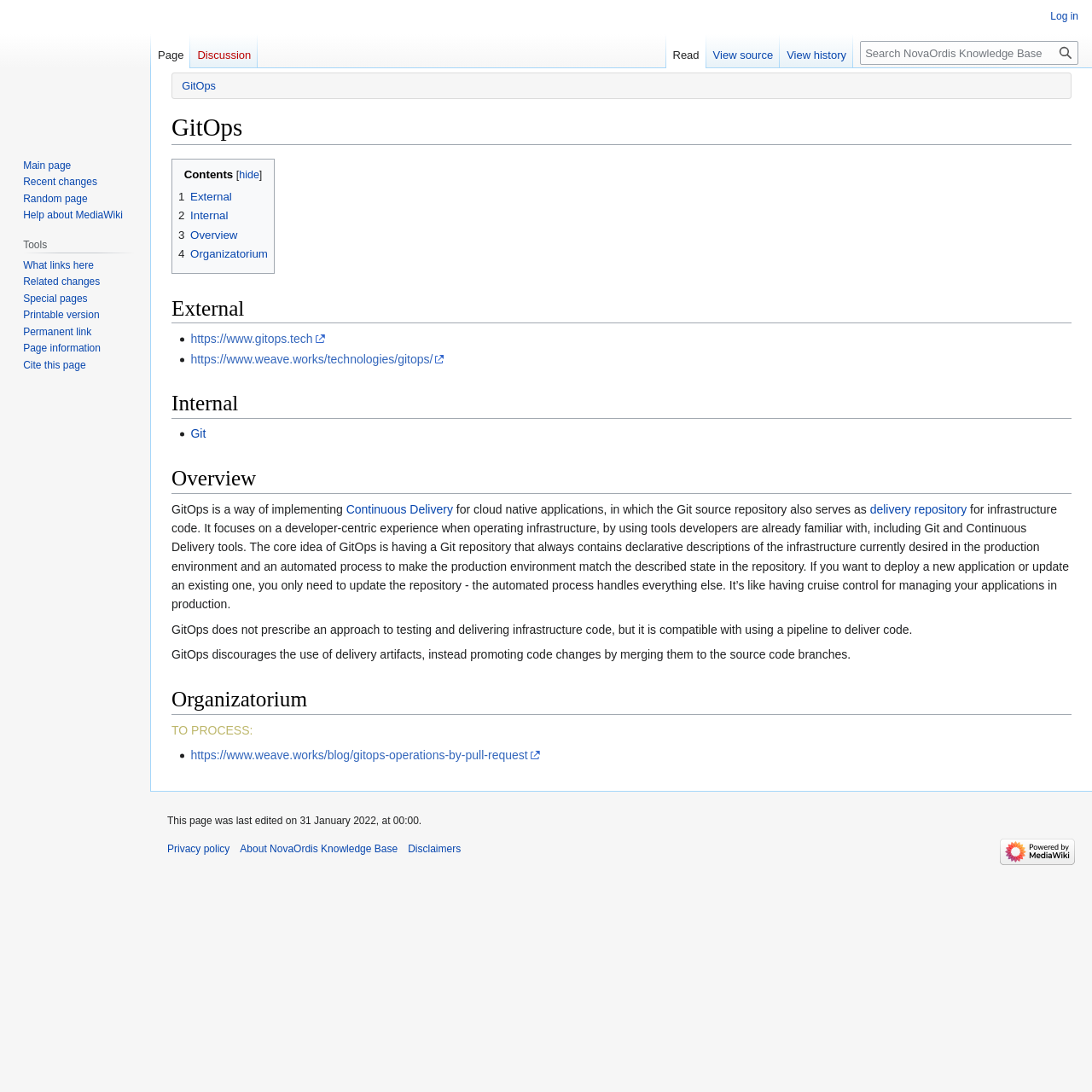How many navigation sections are there on this webpage?
Please provide a comprehensive answer based on the information in the image.

There are 5 navigation sections on this webpage, which are 'Personal tools', 'Namespaces', 'Views', 'Navigation', and 'Tools', as indicated by the separate navigation sections listed at the top and side of the page.